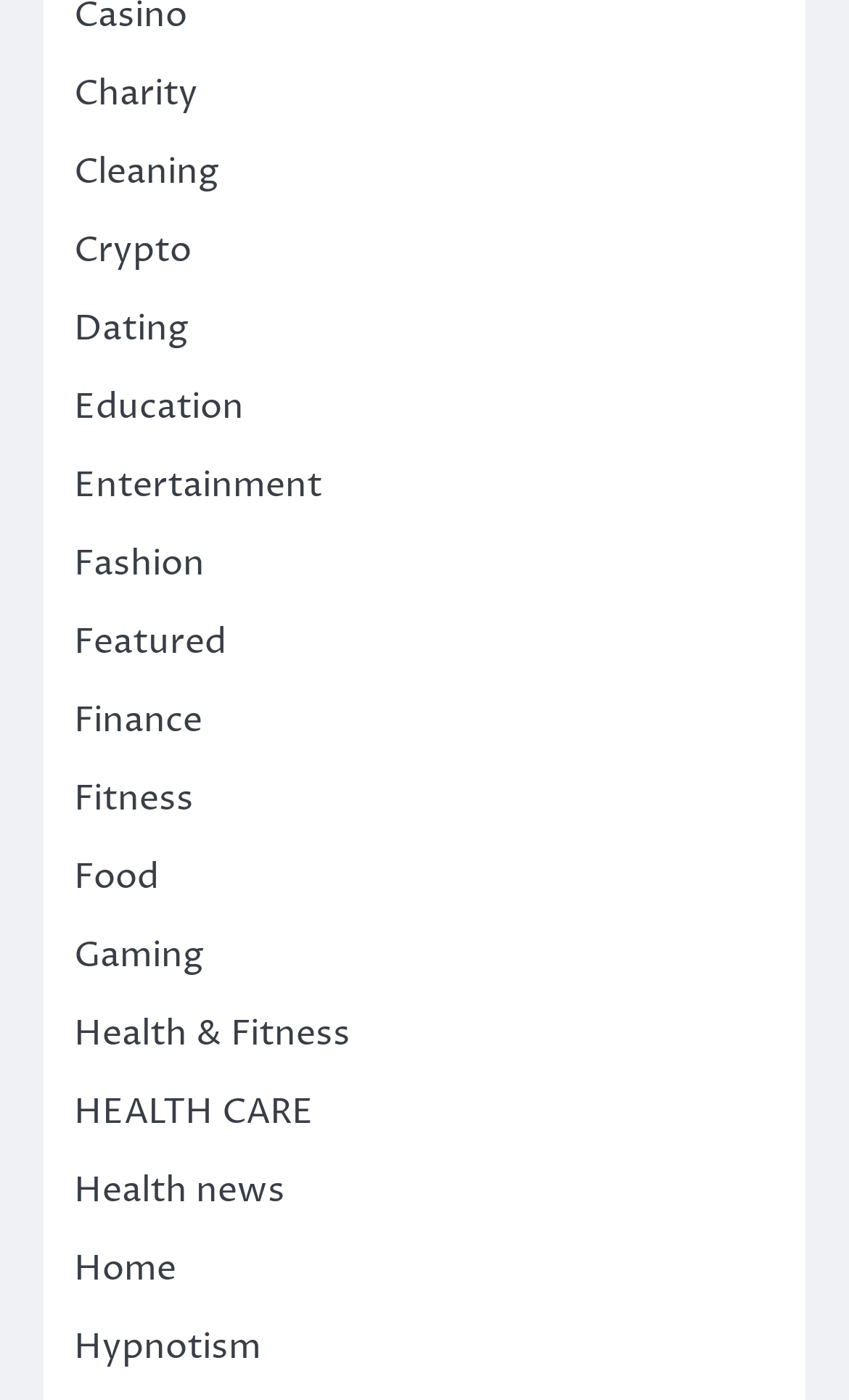Determine the bounding box coordinates for the UI element described. Format the coordinates as (top-left x, top-left y, bottom-right x, bottom-right y) and ensure all values are between 0 and 1. Element description: Health news

[0.087, 0.833, 0.336, 0.867]